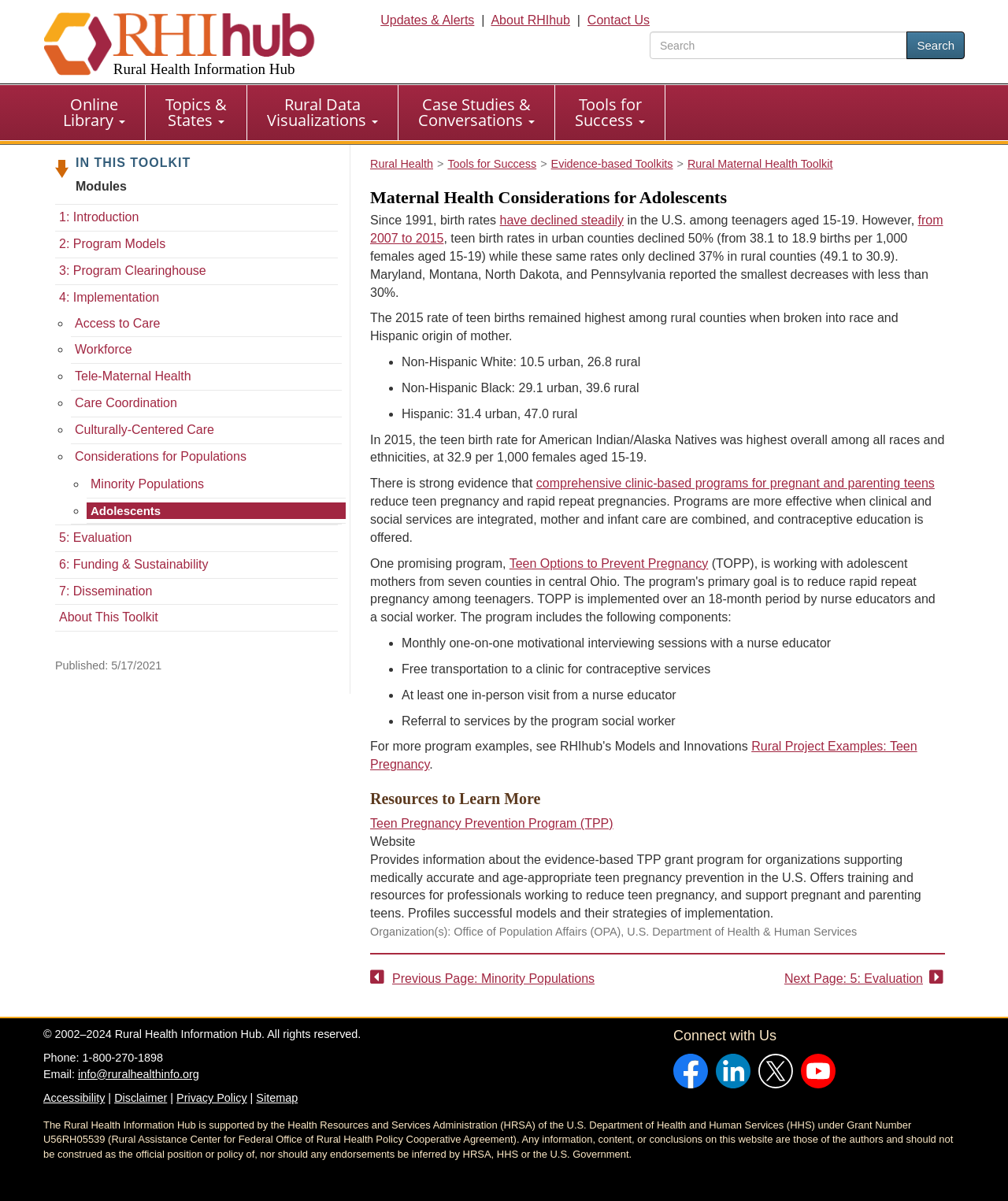Based on the provided description, "Workforce", find the bounding box of the corresponding UI element in the screenshot.

[0.07, 0.284, 0.339, 0.299]